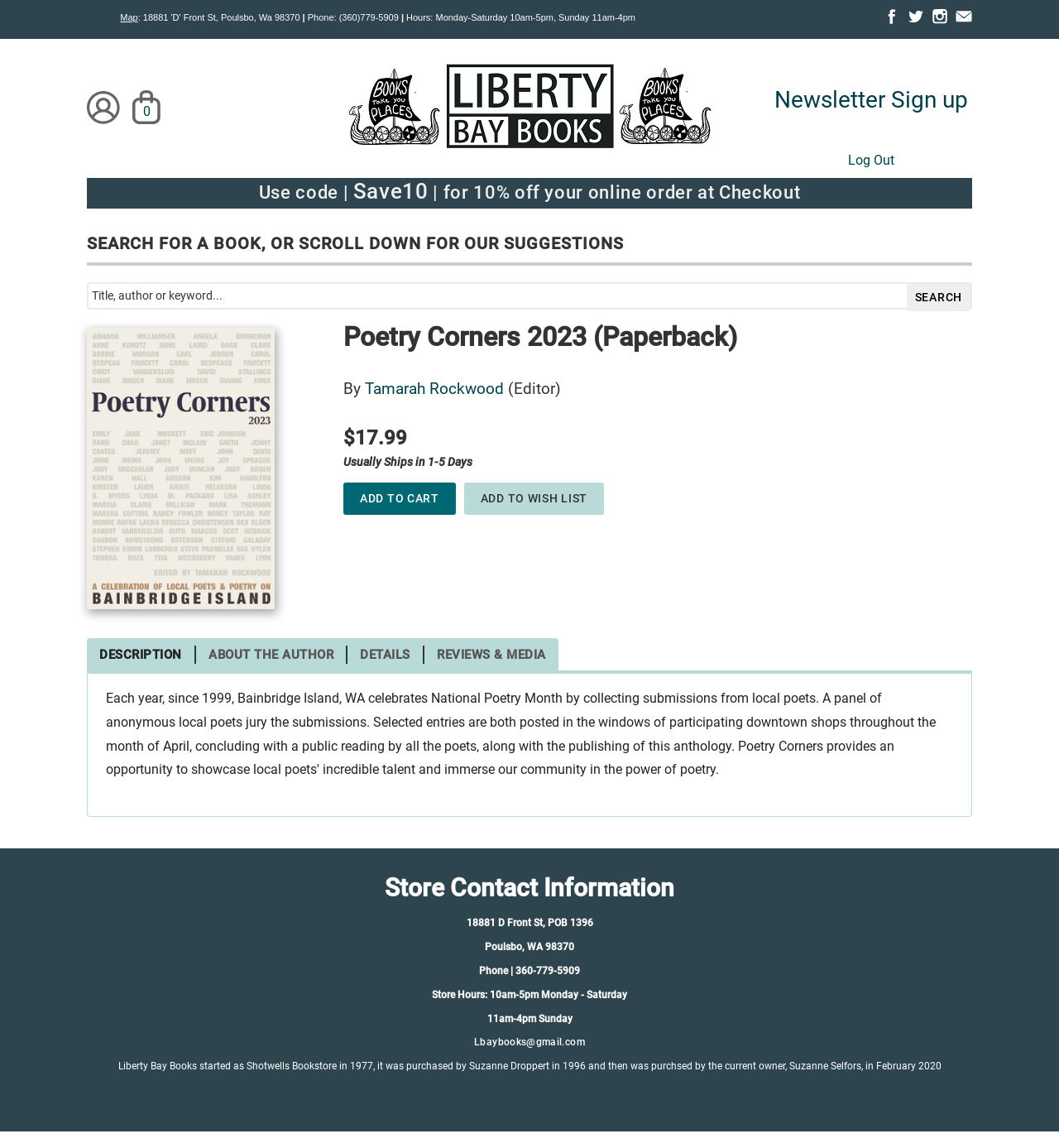Find the bounding box coordinates of the element you need to click on to perform this action: 'Search for a book'. The coordinates should be represented by four float values between 0 and 1, in the format [left, top, right, bottom].

[0.082, 0.246, 0.918, 0.27]